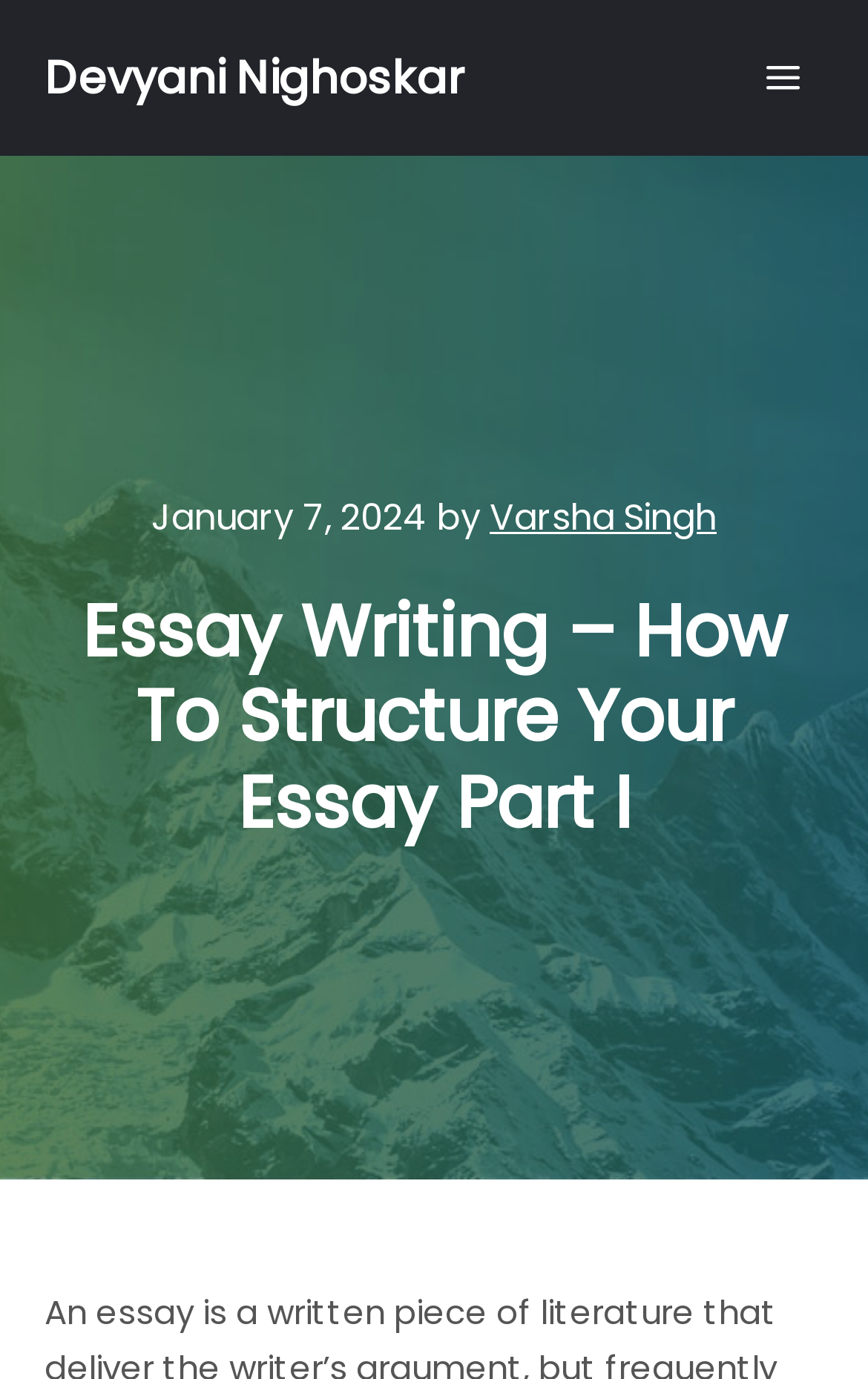Please provide a one-word or phrase answer to the question: 
Is there a main menu on this webpage?

Yes